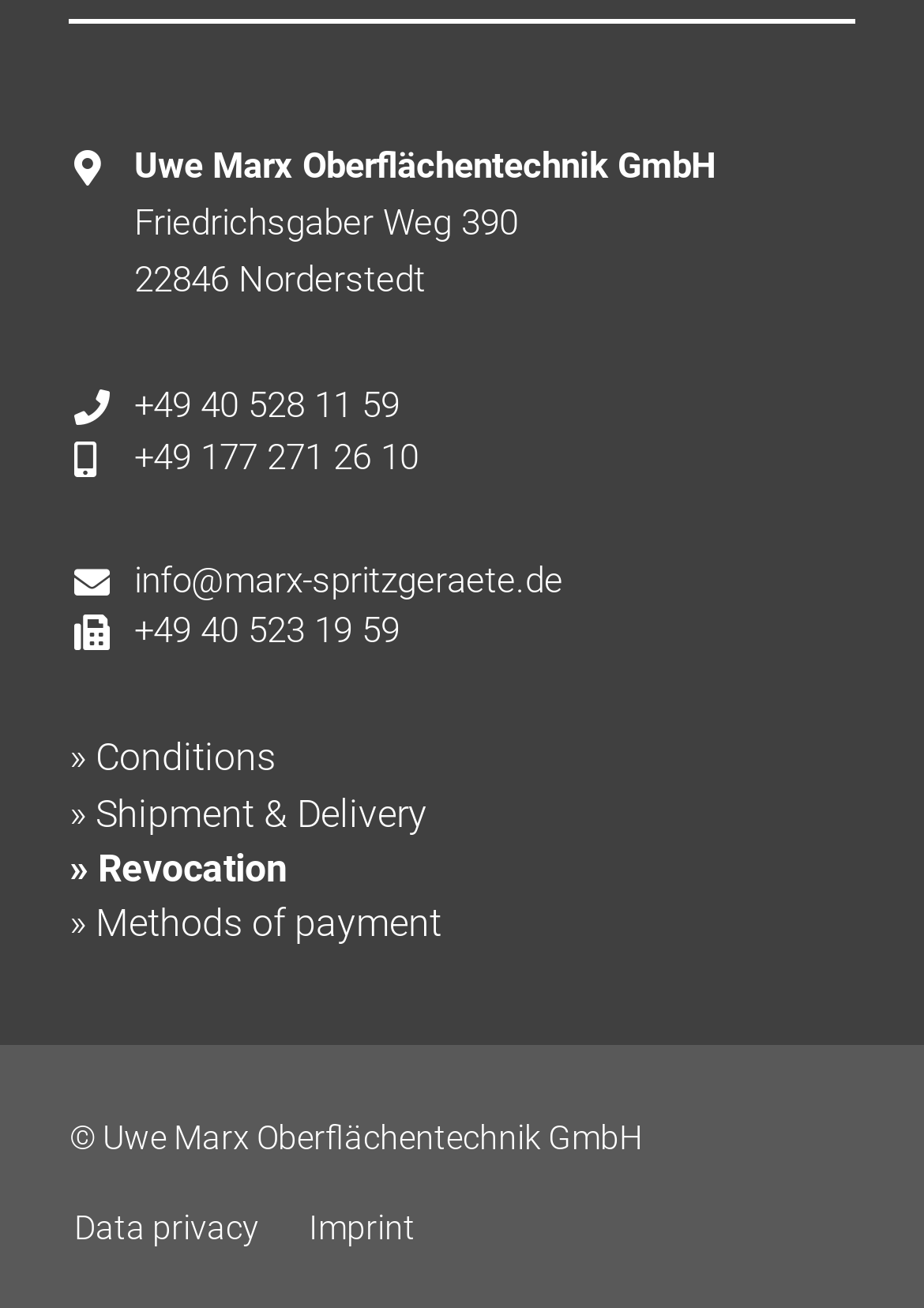What is the company name?
Can you offer a detailed and complete answer to this question?

The company name can be found in the top-left corner of the webpage, which is 'Uwe Marx Oberflächentechnik GmbH'. This is also the text of the first link element.